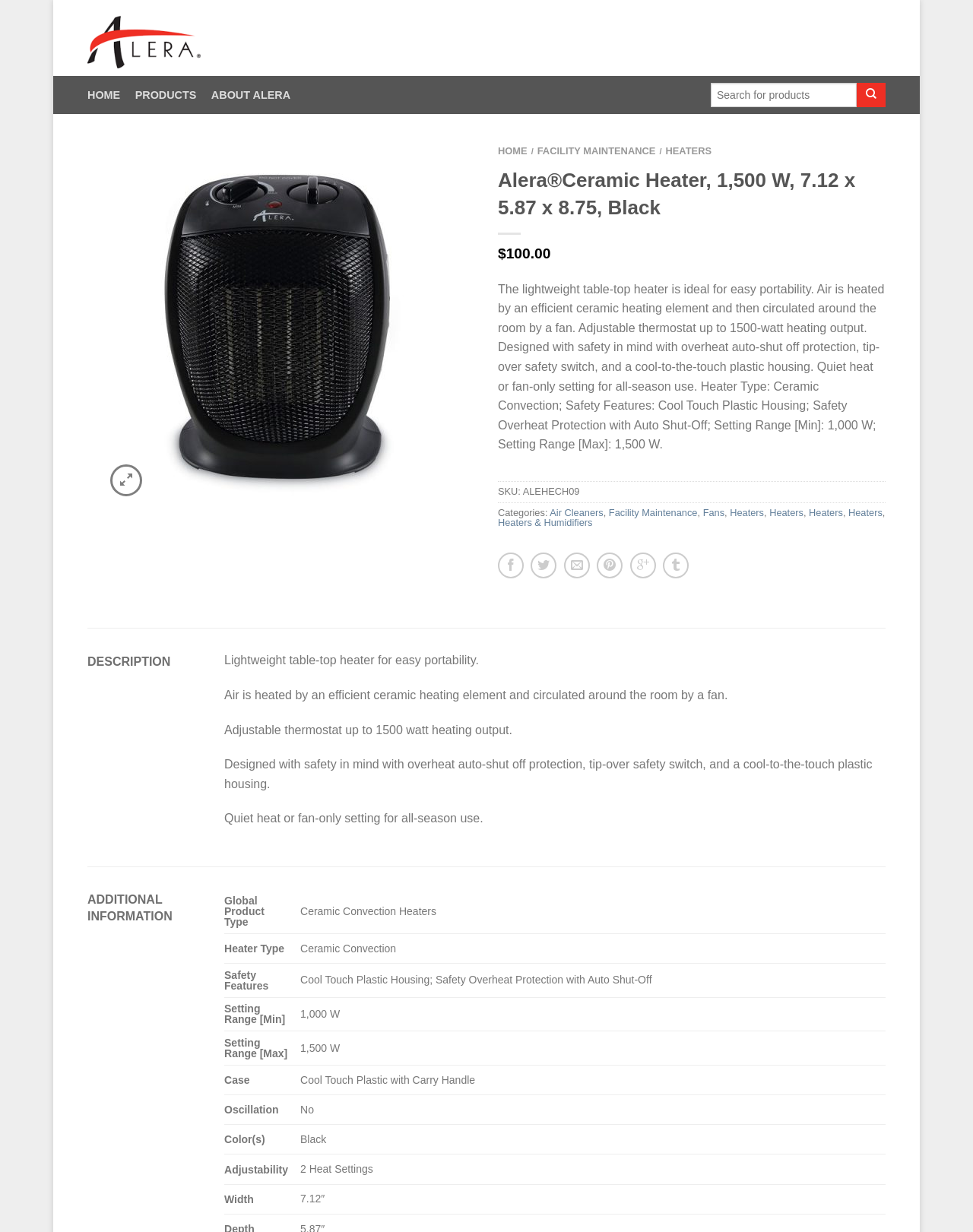Please identify the bounding box coordinates of the clickable area that will allow you to execute the instruction: "Click on the DESCRIPTION heading".

[0.09, 0.53, 0.207, 0.544]